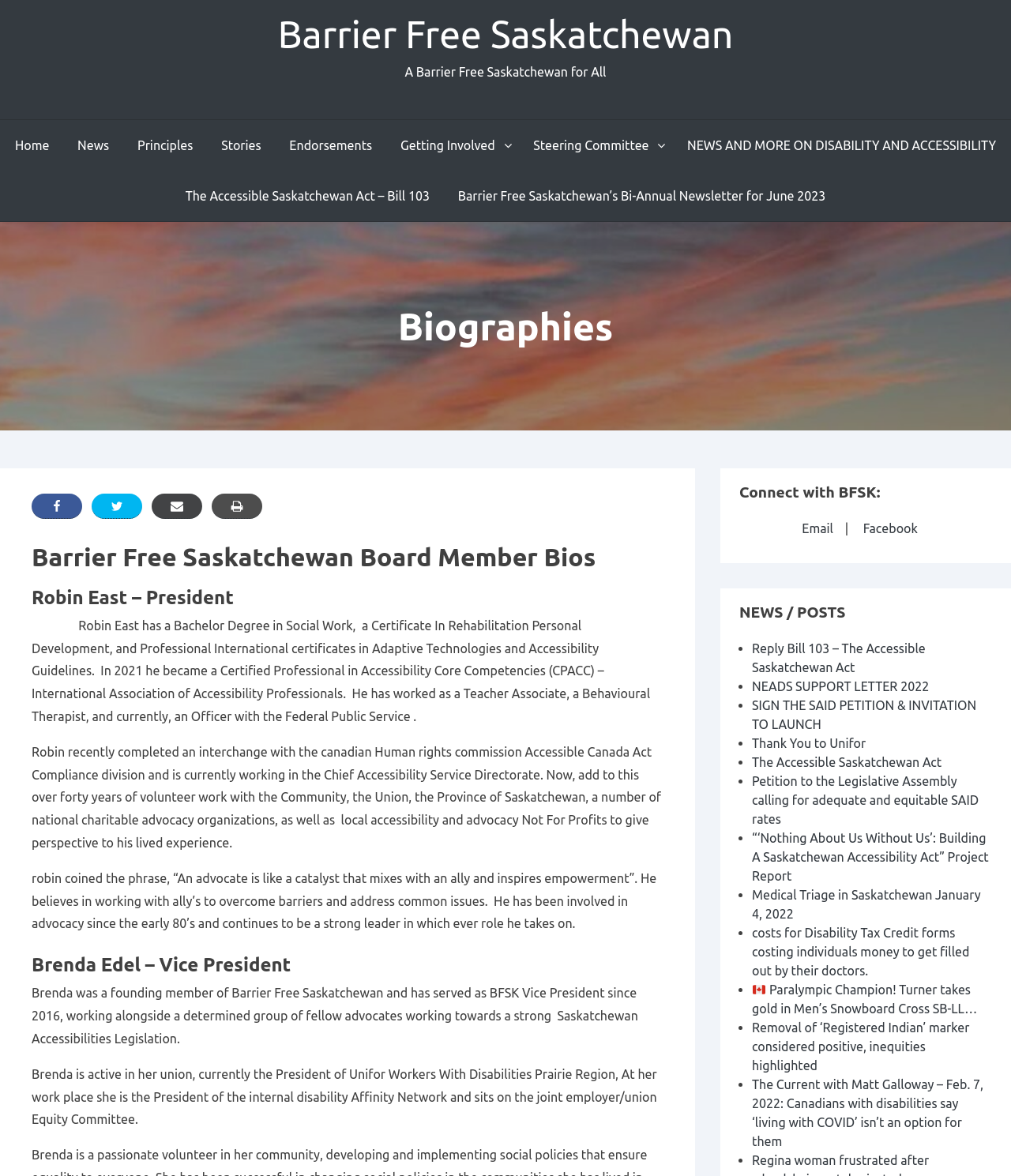Provide the bounding box for the UI element matching this description: "Barrier Free Saskatchewan".

[0.275, 0.011, 0.725, 0.047]